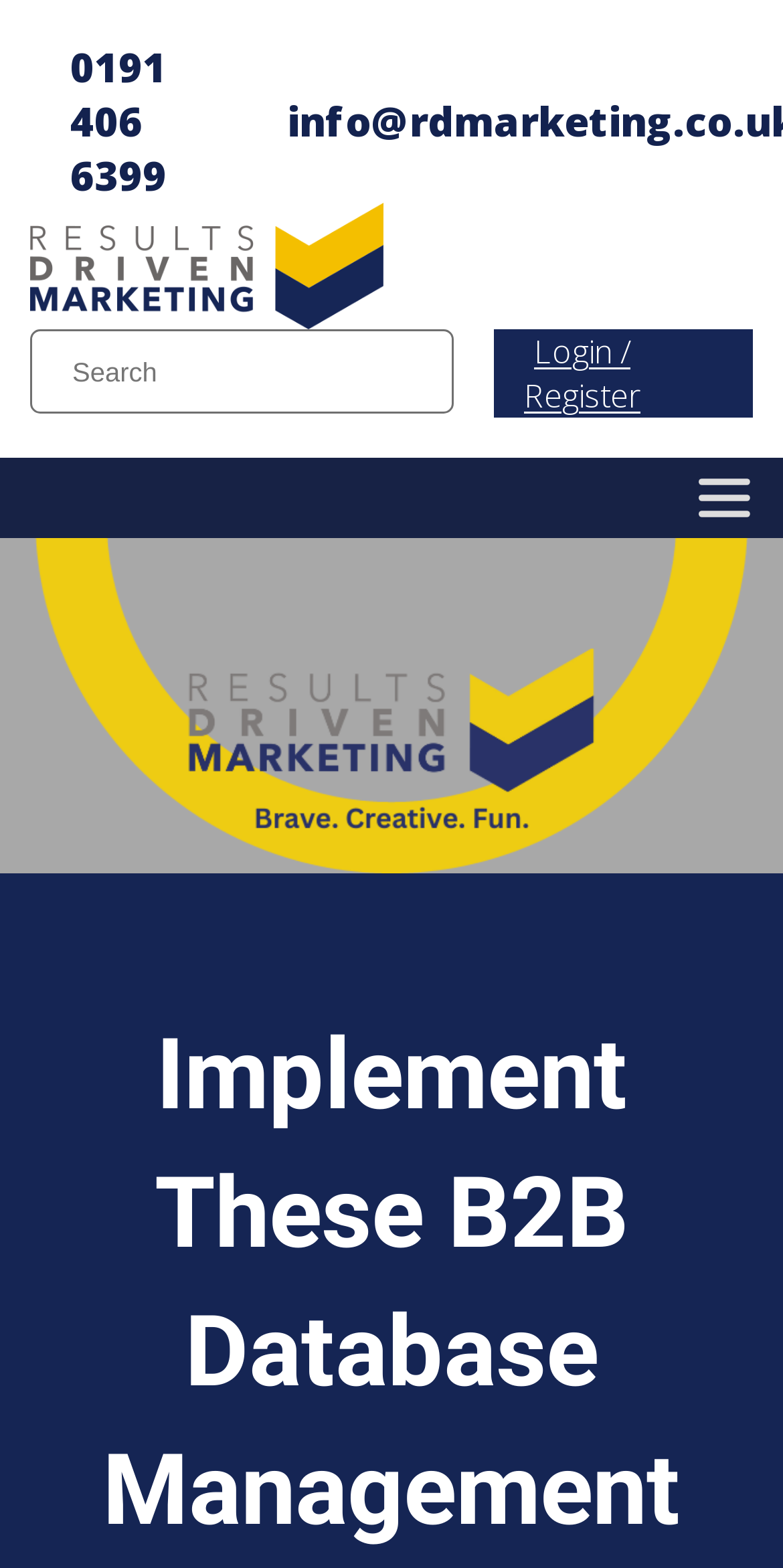What is the image on the webpage about?
Using the information from the image, answer the question thoroughly.

I found an image on the webpage with a description 'Implement These B2B Database Management Strategies Today', which suggests that the image is related to B2B database management.